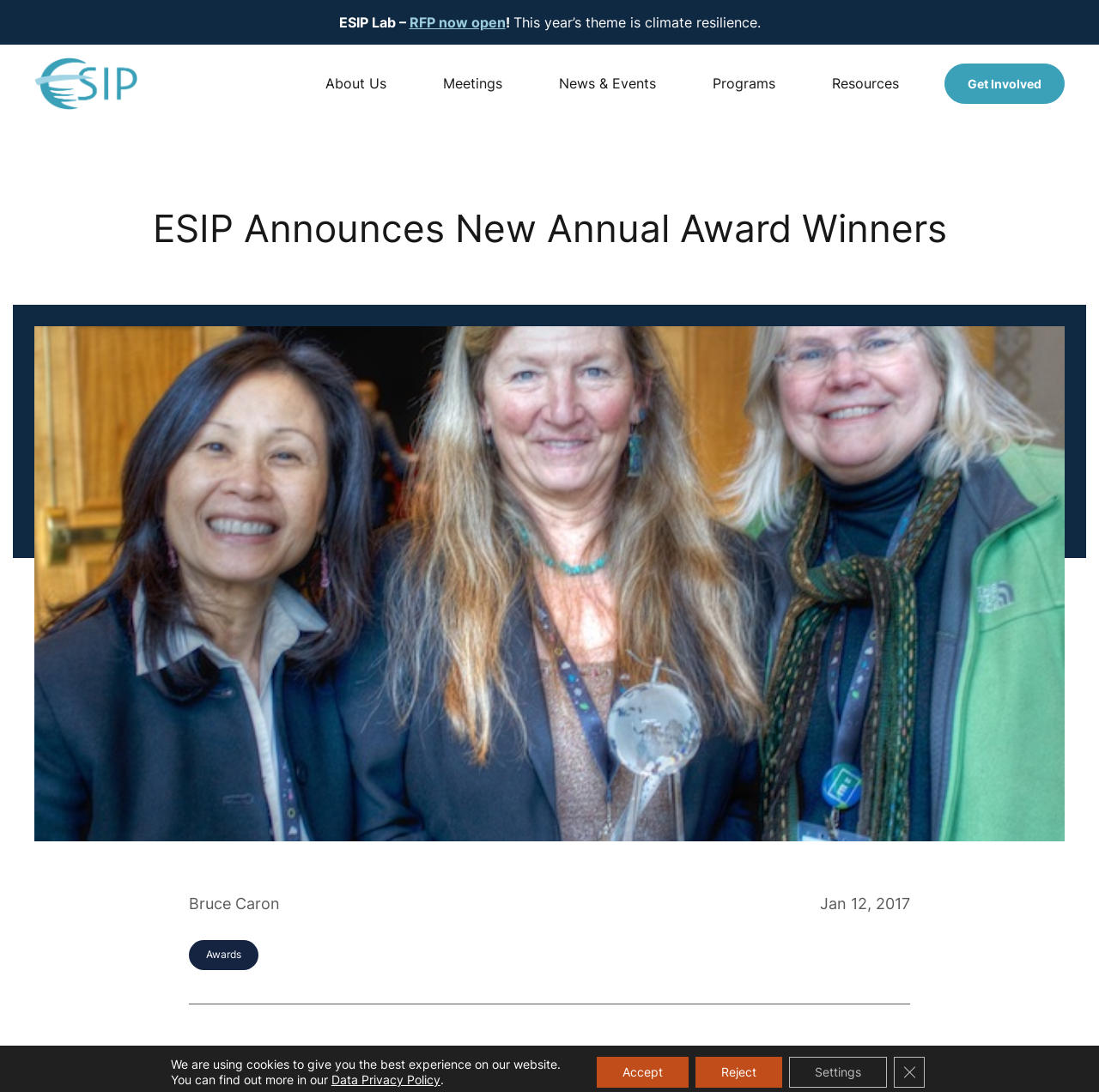Give a comprehensive overview of the webpage, including key elements.

The webpage is about ESIP (Earth Science Information Partners) announcing new annual award winners. At the top left, there is an ESIP logo. Below the logo, there are several links to different sections of the website, including "About Us", "Meetings", "News & Events", "Programs", "Resources", and "Get Involved". 

On the top right, there is a heading that reads "ESIP Announces New Annual Award Winners". Below the heading, there is a large image that takes up most of the page. 

To the left of the image, there is a section with the name "Bruce Caron" and a date "Jan 12, 2017". Below this section, there is a link to "Awards". 

At the very bottom of the page, there is a notification about cookies, stating that the website is using cookies to give the best experience. There are also links to the "Data Privacy Policy" and buttons to "Accept", "Reject", or "Settings" for the cookie policy.